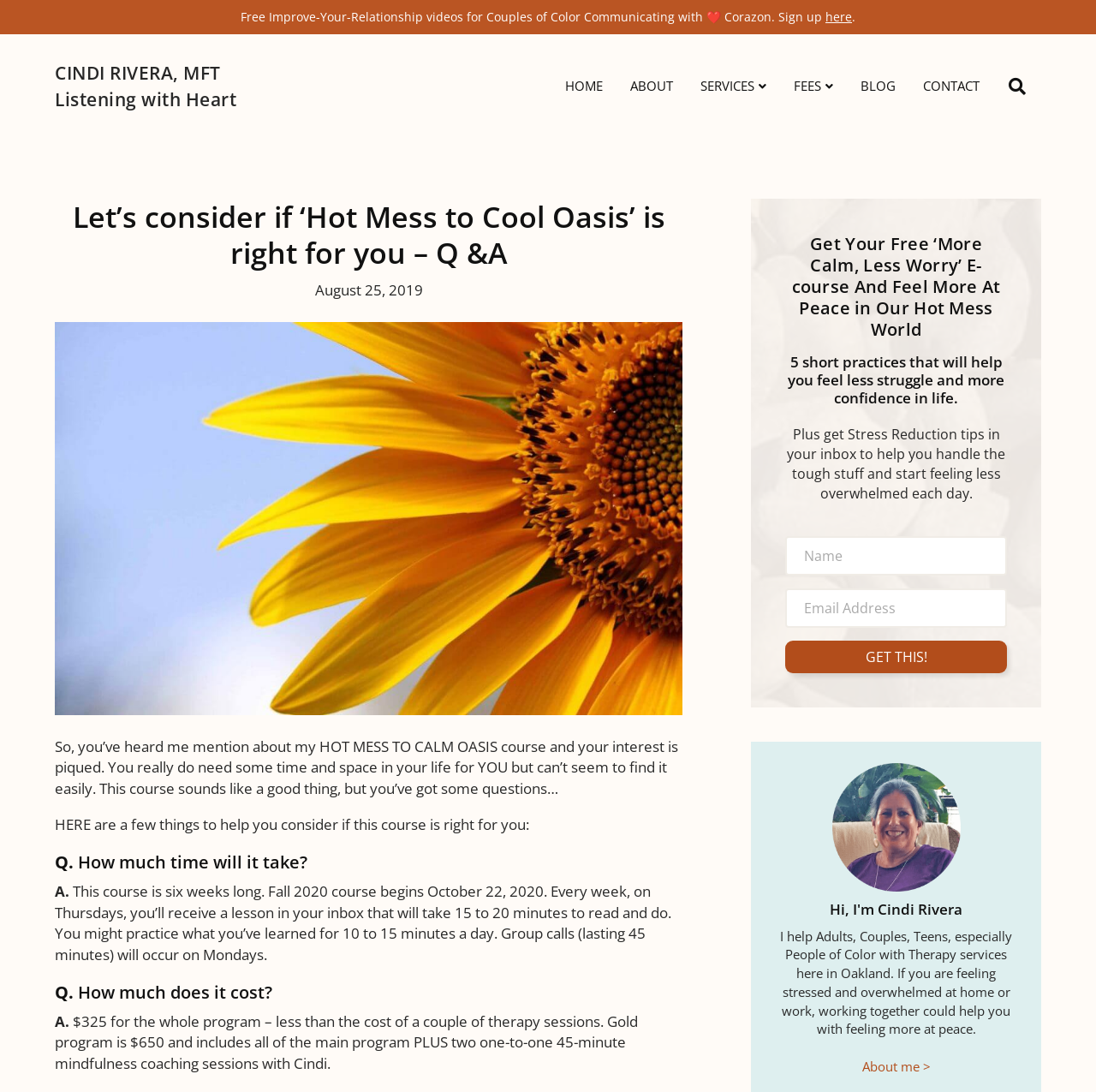How long does the 'Hot Mess to Cool Oasis' course last?
From the image, respond with a single word or phrase.

Six weeks